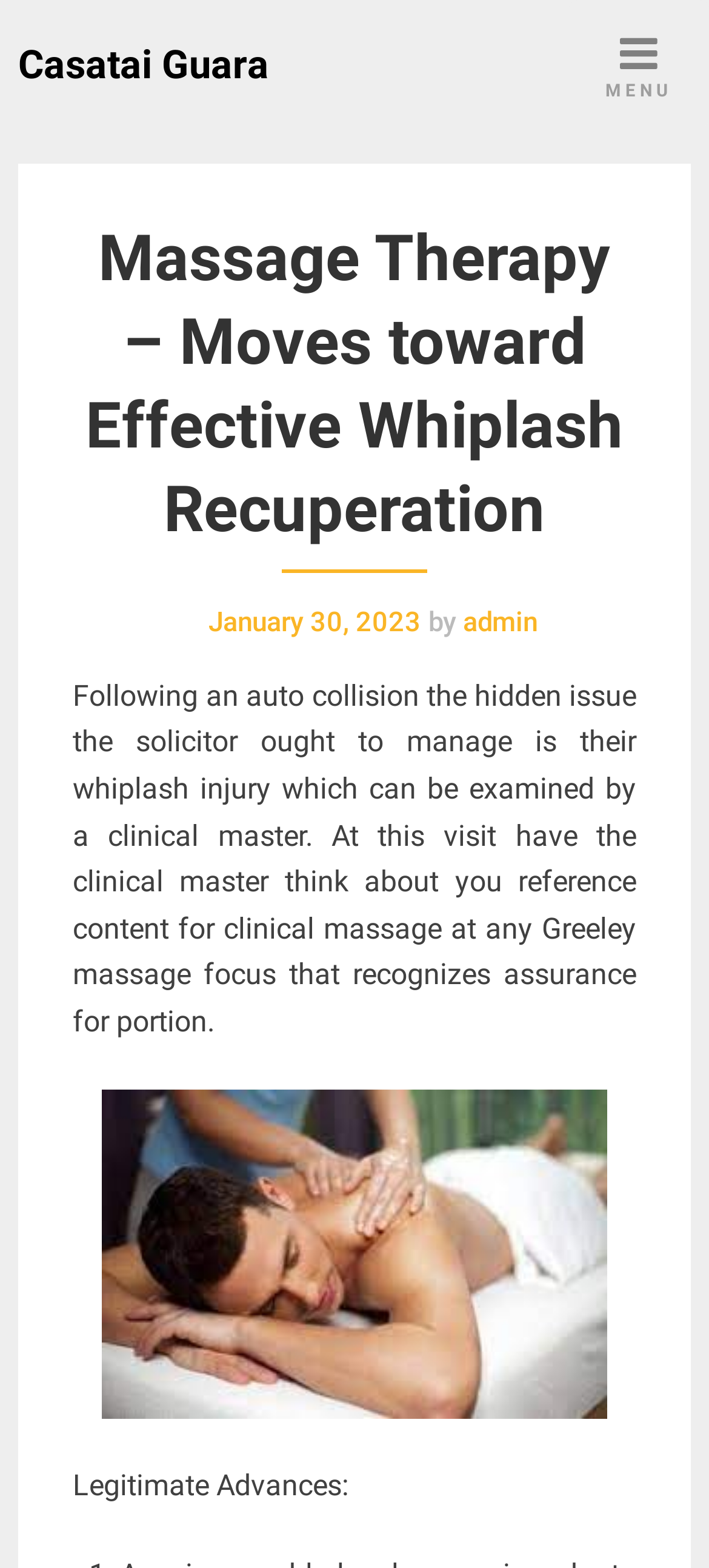Explain the webpage's layout and main content in detail.

The webpage is about massage therapy for whiplash recovery, specifically focusing on the importance of addressing whiplash injuries after an auto collision. At the top left of the page, there is a link to the website's homepage, "Casatai Guara". Next to it, on the top right, is a menu button with the label "MENU". 

Below the menu button, there is a heading that reads "Massage Therapy – Moves toward Effective Whiplash Recuperation". Underneath the heading, there is a link indicating the date "January 30, 2023", followed by the text "by admin". 

The main content of the page is a paragraph of text that explains the importance of addressing whiplash injuries after an auto collision and the role of a clinical master in examining and treating such injuries. This text is positioned below the date and author information. 

To the right of the main content, there is an image related to massage therapy, taking up a significant portion of the page. 

At the bottom of the page, there is a subheading "Legitimate Advances:" which appears to be a section title, but there is no accompanying content.